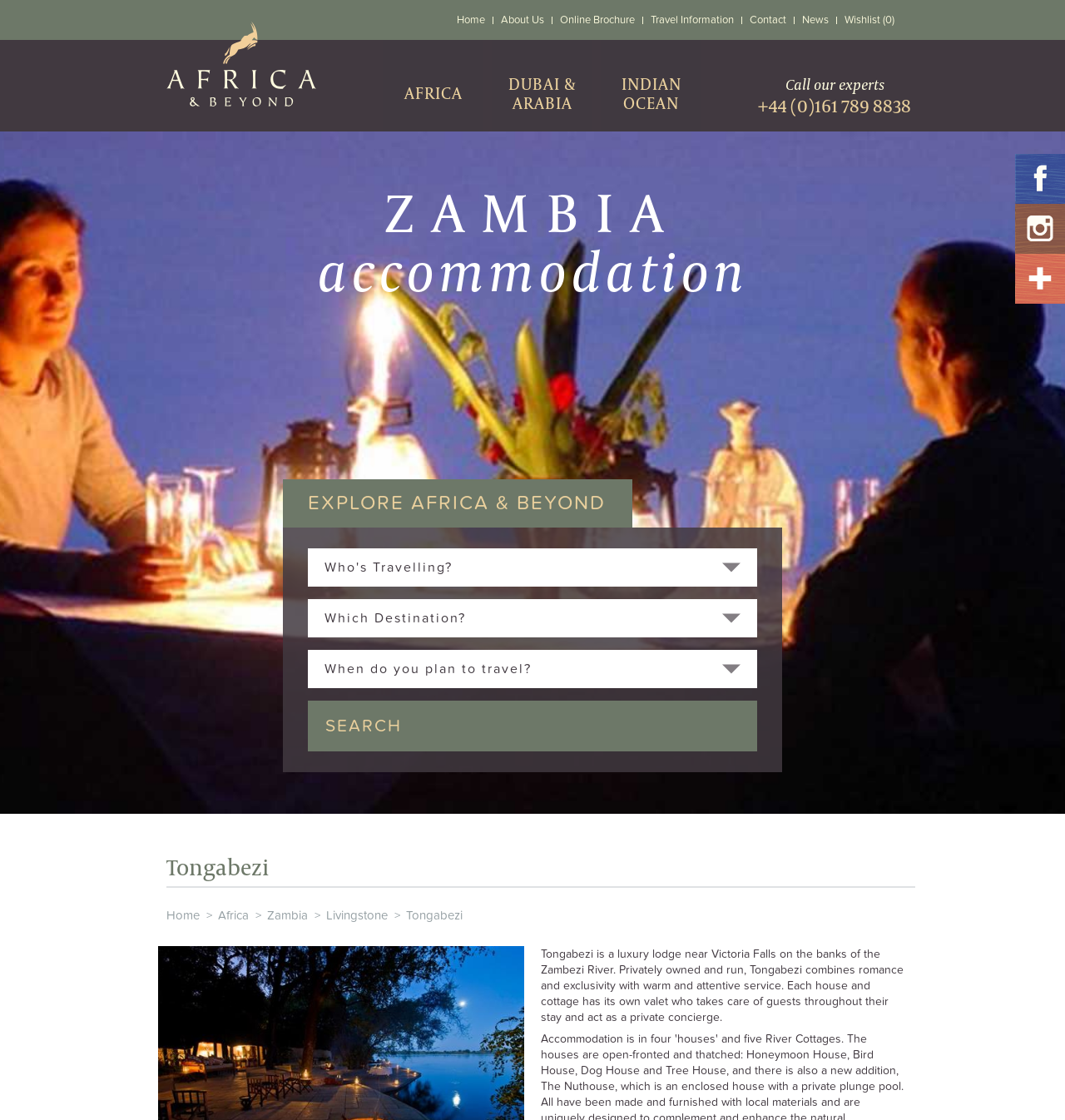Please locate the bounding box coordinates of the element that should be clicked to achieve the given instruction: "Click on Home".

[0.422, 0.0, 0.463, 0.036]